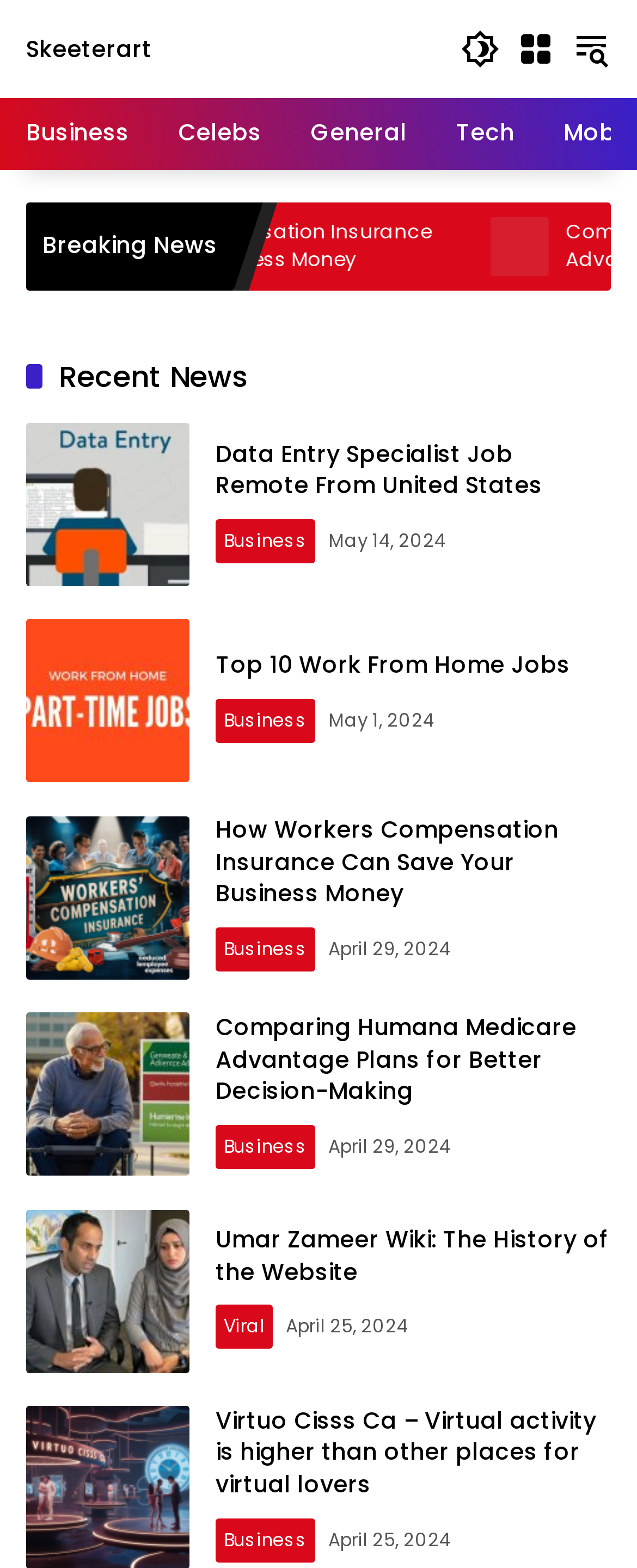Pinpoint the bounding box coordinates for the area that should be clicked to perform the following instruction: "Open the menu".

[0.81, 0.019, 0.872, 0.044]